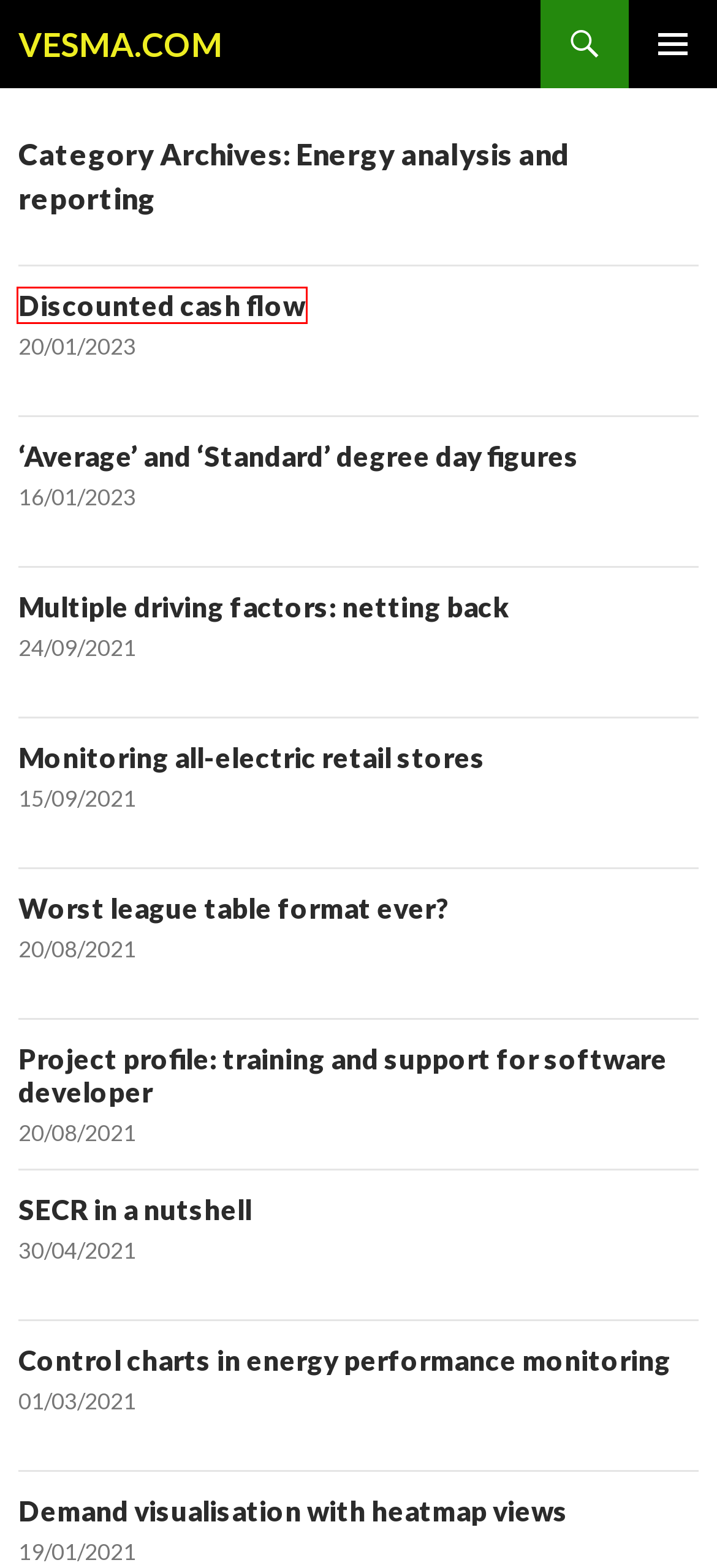Evaluate the webpage screenshot and identify the element within the red bounding box. Select the webpage description that best fits the new webpage after clicking the highlighted element. Here are the candidates:
A. Worst league table format ever? | VESMA.COM
B. Demand visualisation with heatmap views | VESMA.COM
C. ‘Average’ and ‘Standard’ degree day figures | VESMA.COM
D. Discounted cash flow | VESMA.COM
E. SECR in a nutshell | VESMA.COM
F. Control charts in energy performance monitoring | VESMA.COM
G. VESMA.COM | Energy Management Register
H. Project profile: training and support for software developer | VESMA.COM

D